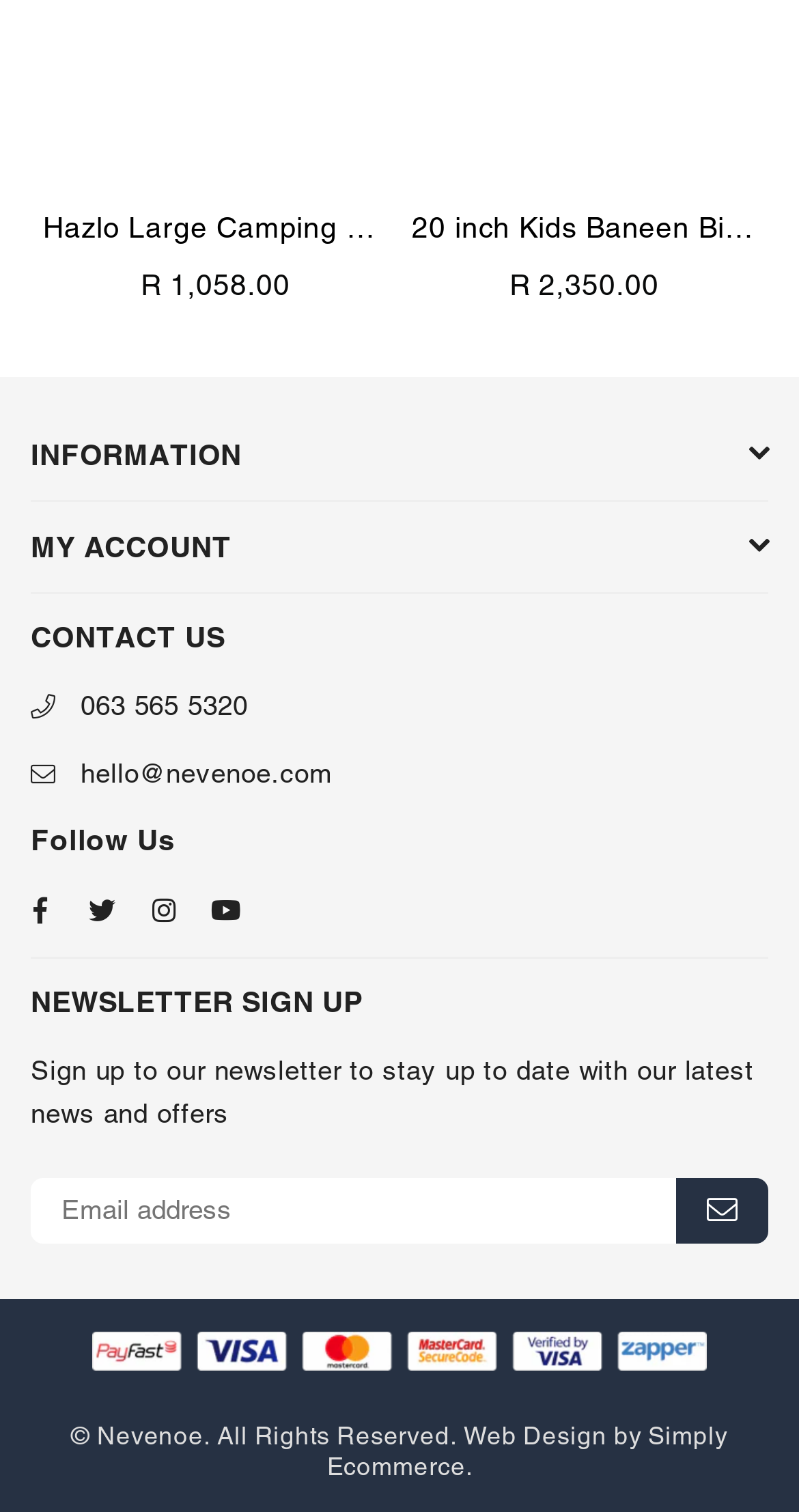Predict the bounding box coordinates of the area that should be clicked to accomplish the following instruction: "Follow Nevenoe on Facebook". The bounding box coordinates should consist of four float numbers between 0 and 1, i.e., [left, top, right, bottom].

[0.013, 0.588, 0.09, 0.616]